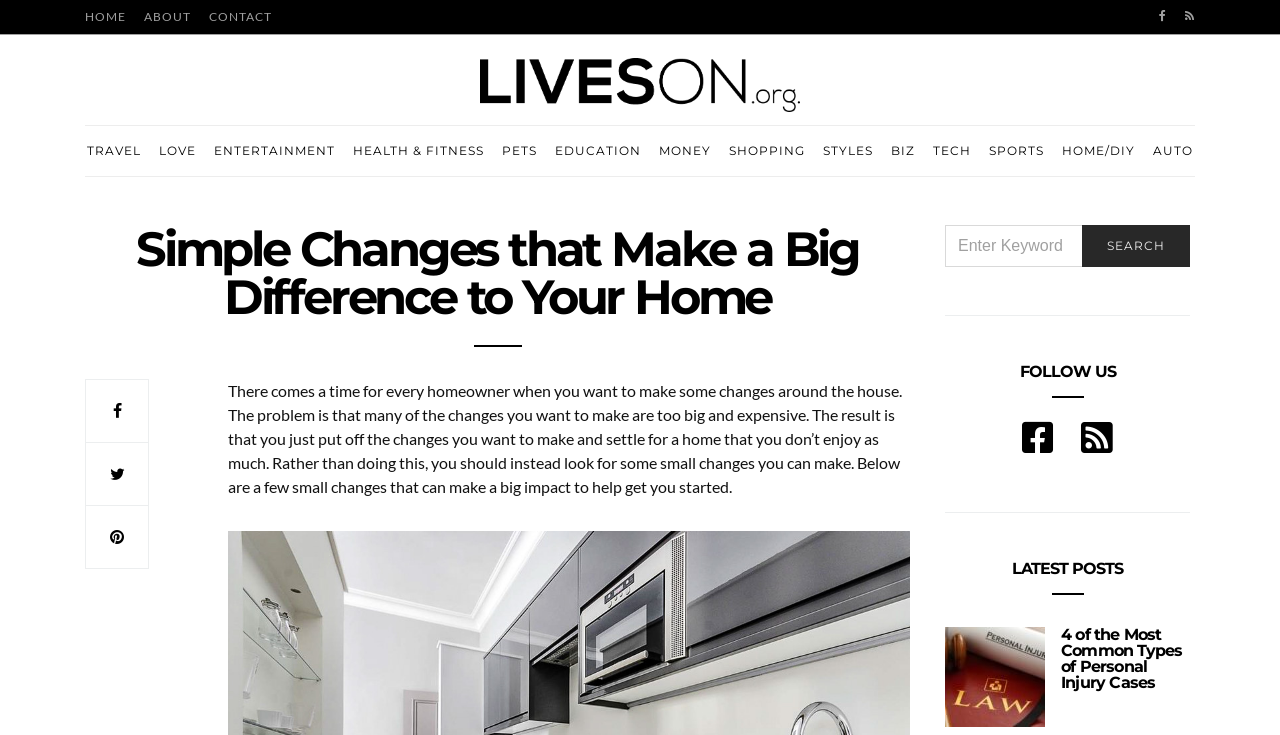Using the format (top-left x, top-left y, bottom-right x, bottom-right y), and given the element description, identify the bounding box coordinates within the screenshot: Contact

[0.163, 0.0, 0.212, 0.046]